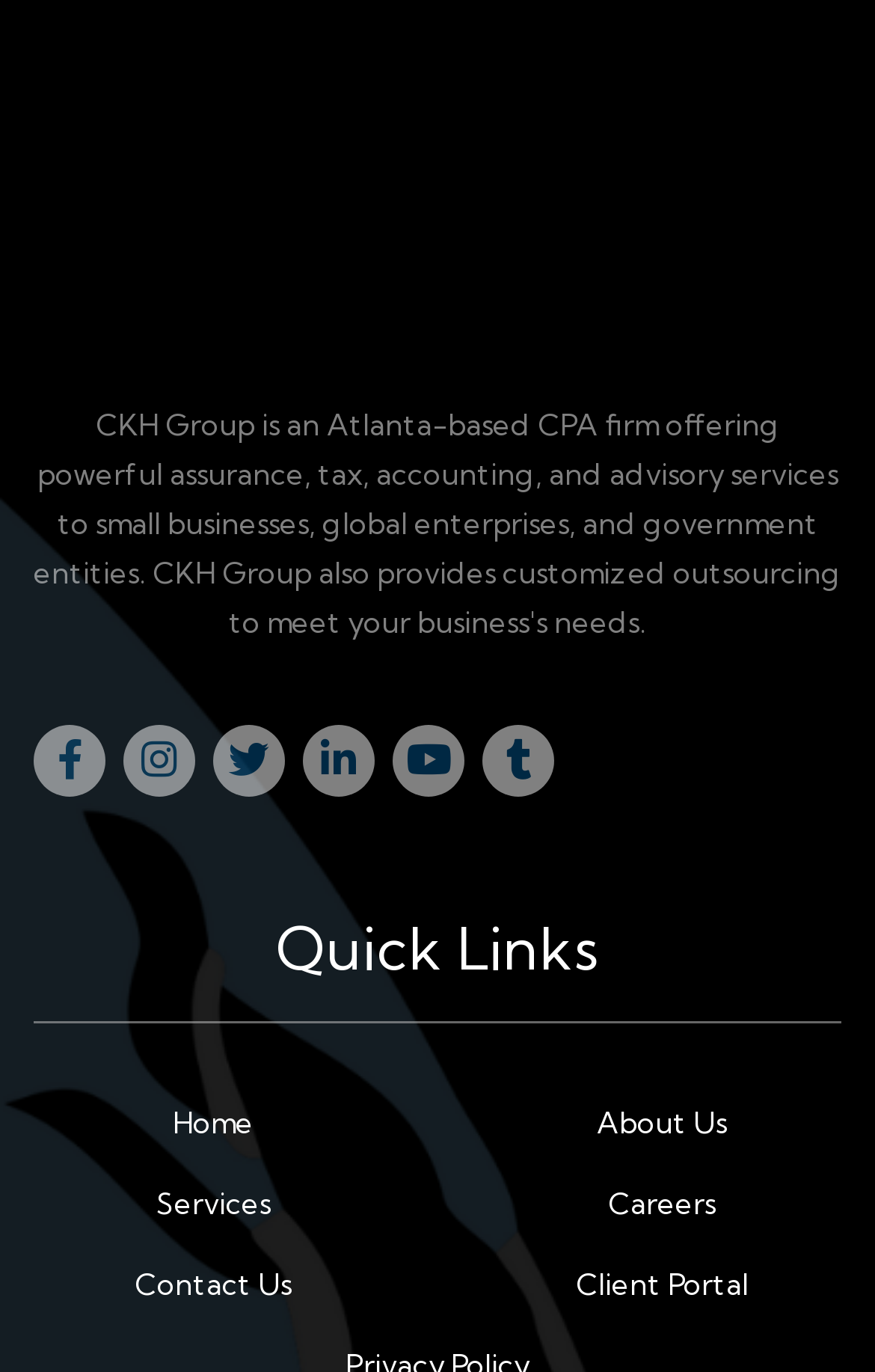How many social media links are there?
Please provide a single word or phrase as your answer based on the screenshot.

6